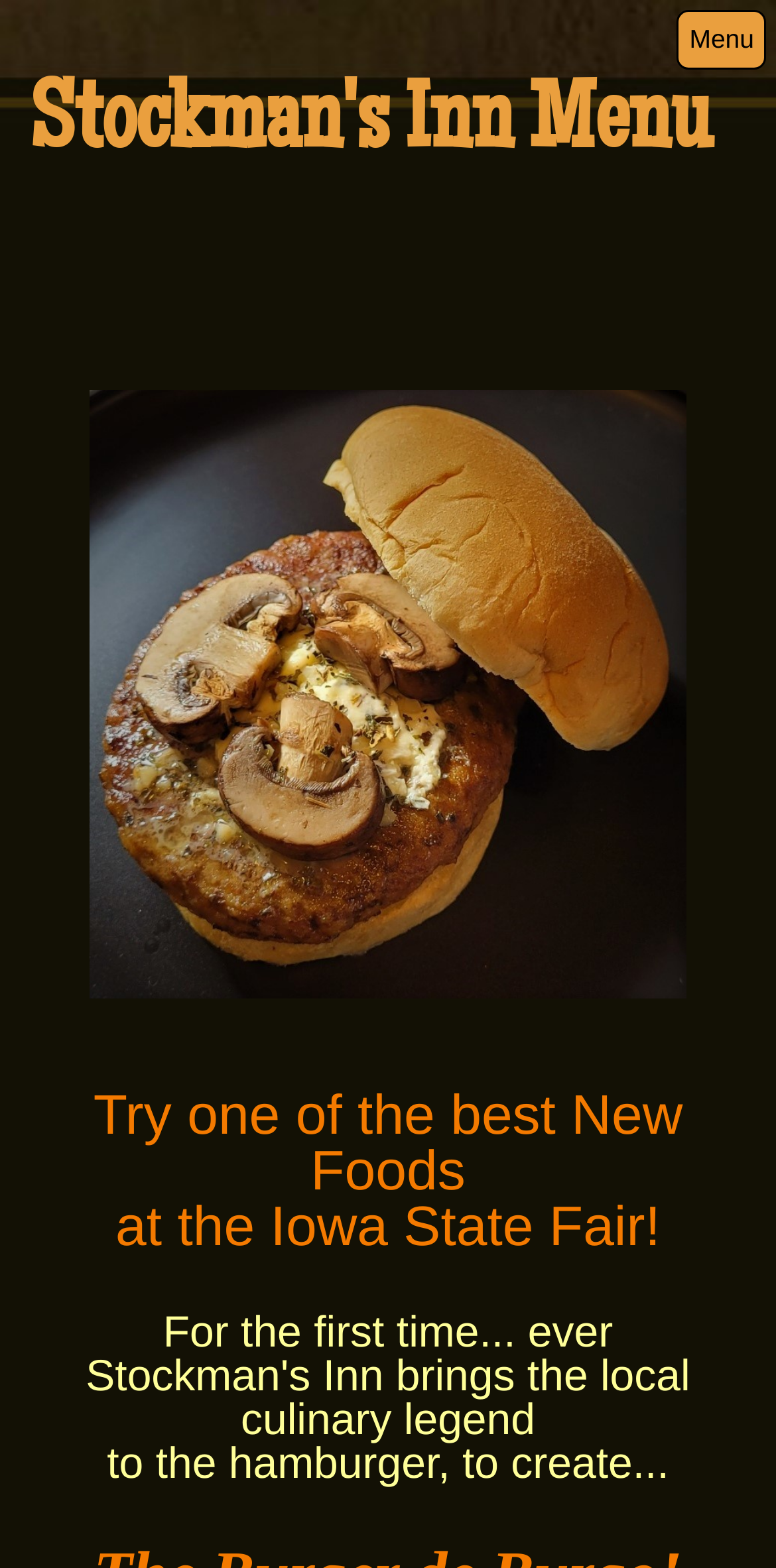Provide an in-depth caption for the contents of the webpage.

The webpage is about Stockman's Menu, with a prominent link labeled "Menu" located at the top right corner of the page. Below the link, there is a heading that reads "Stockman's Inn Menu" which spans almost the entire width of the page. 

On the left side of the page, there is a large image that takes up most of the vertical space. To the right of the image, there are several blocks of text. The first block of text reads "Try one of the best New Foods" and is positioned above the middle of the page. Below this text, there is another block of text that says "at the Iowa State Fair!". 

Further down the page, there is another block of text that reads "For the first time... ever", followed by a final block of text that says "to the hamburger, to create...". These last two blocks of text are positioned near the bottom of the page.